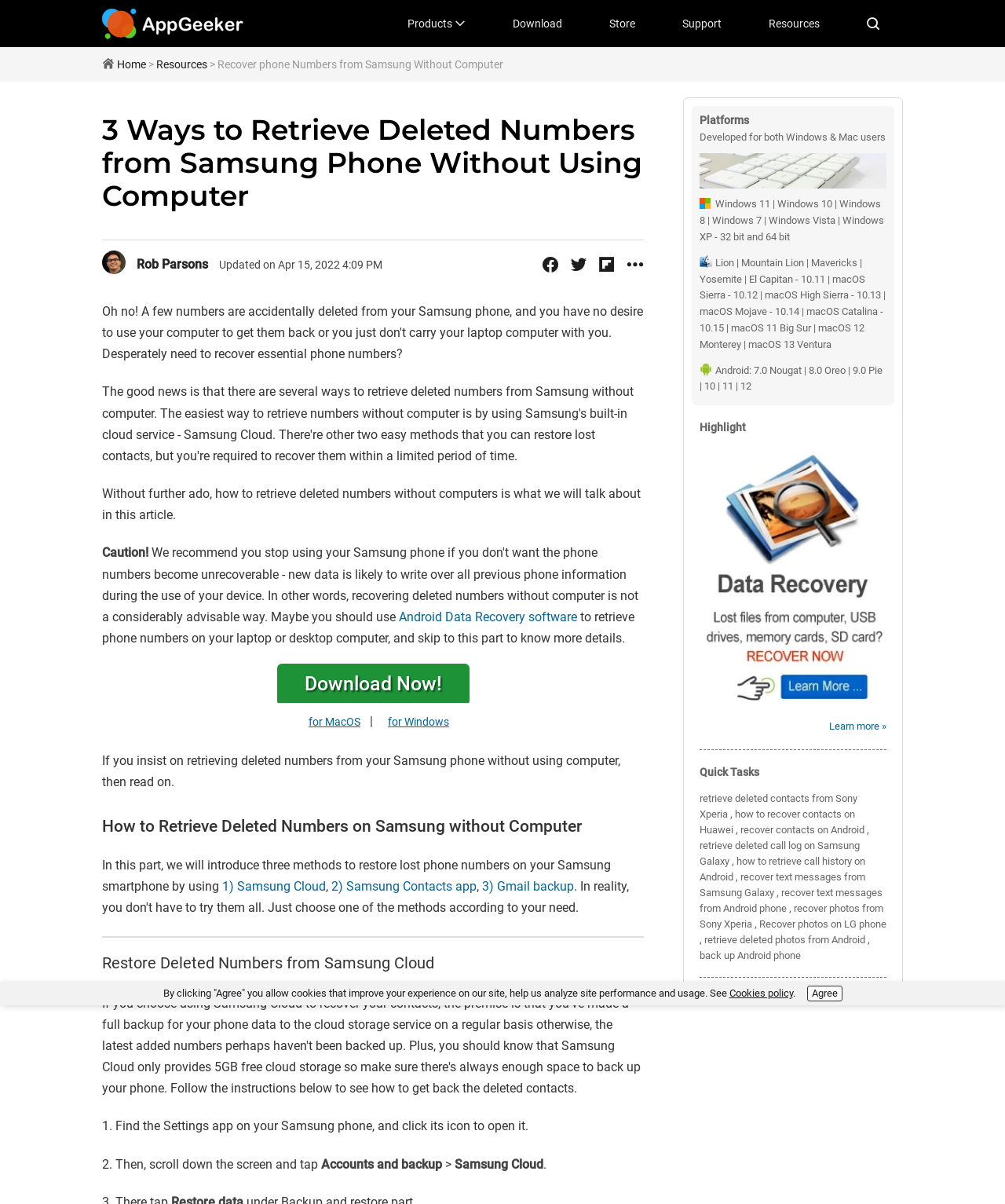What are the two operating systems supported by the software?
Answer the question in a detailed and comprehensive manner.

The webpage mentions that the software is 'Developed for both Windows & Mac users', which indicates that the software supports both Windows and Mac operating systems.